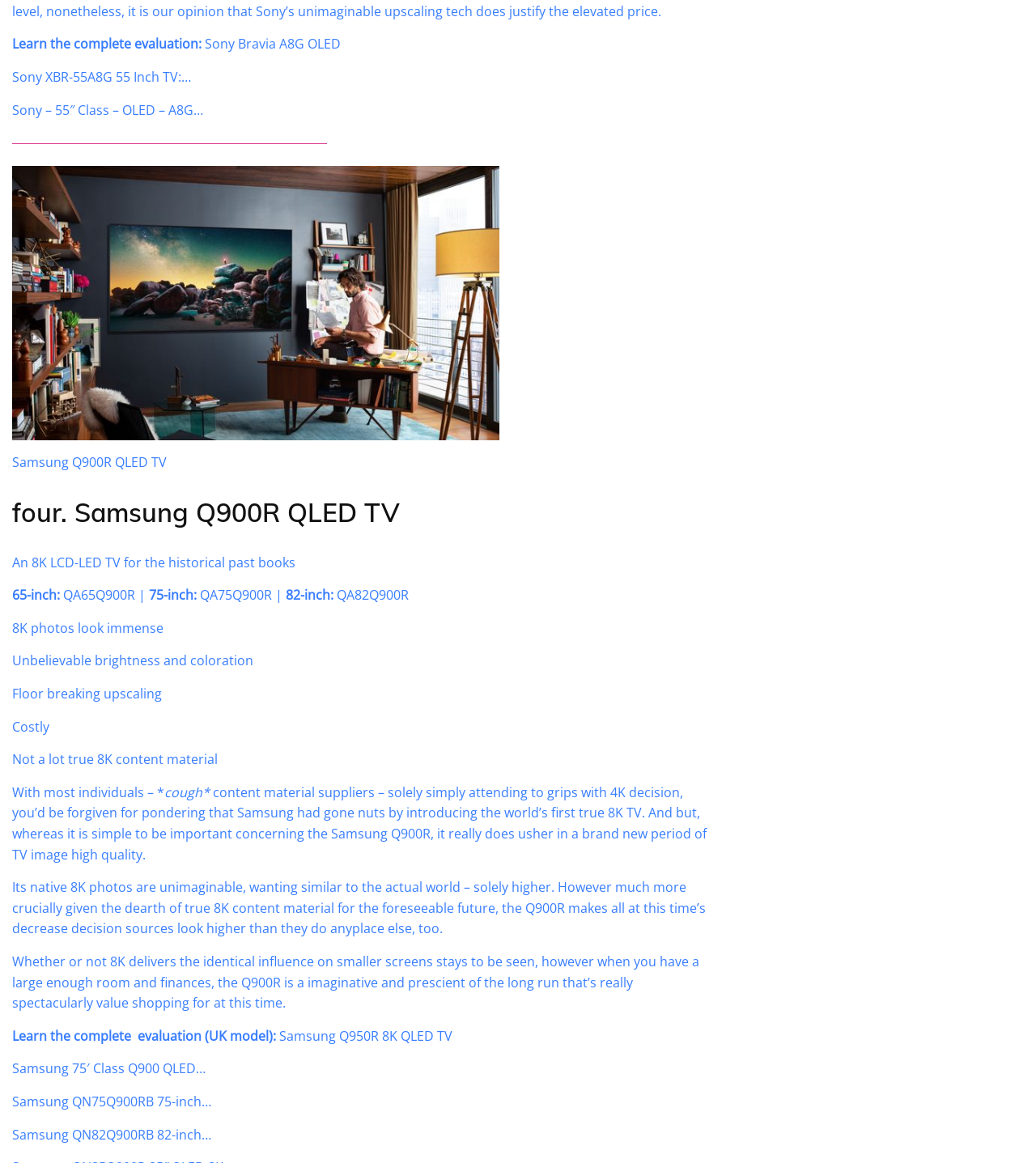Please identify the bounding box coordinates of the element that needs to be clicked to execute the following command: "Read the post 'Unlocking the Power of Simple Living'". Provide the bounding box using four float numbers between 0 and 1, formatted as [left, top, right, bottom].

None